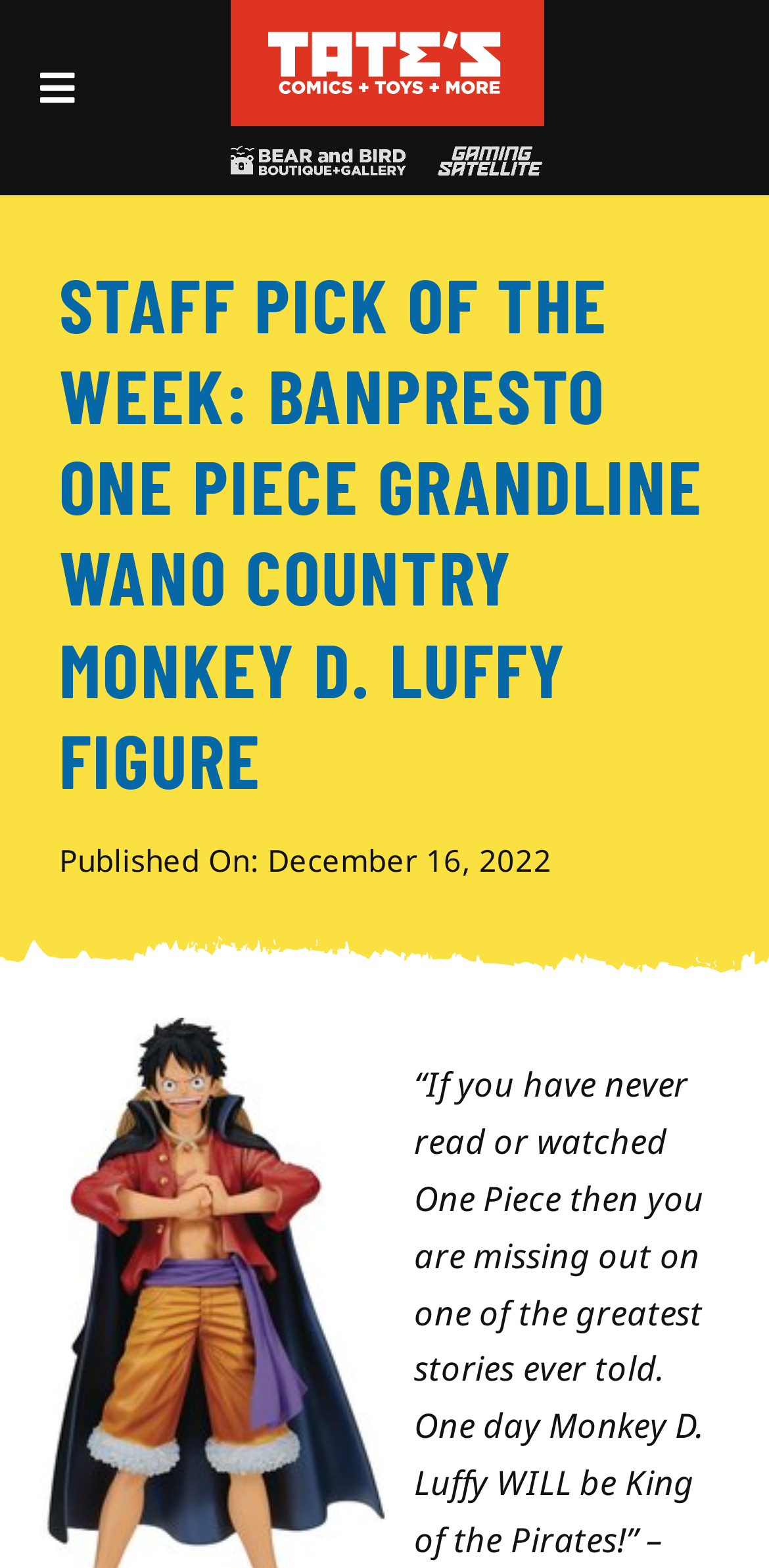How many logos are present at the top of the page?
Using the image, give a concise answer in the form of a single word or short phrase.

3